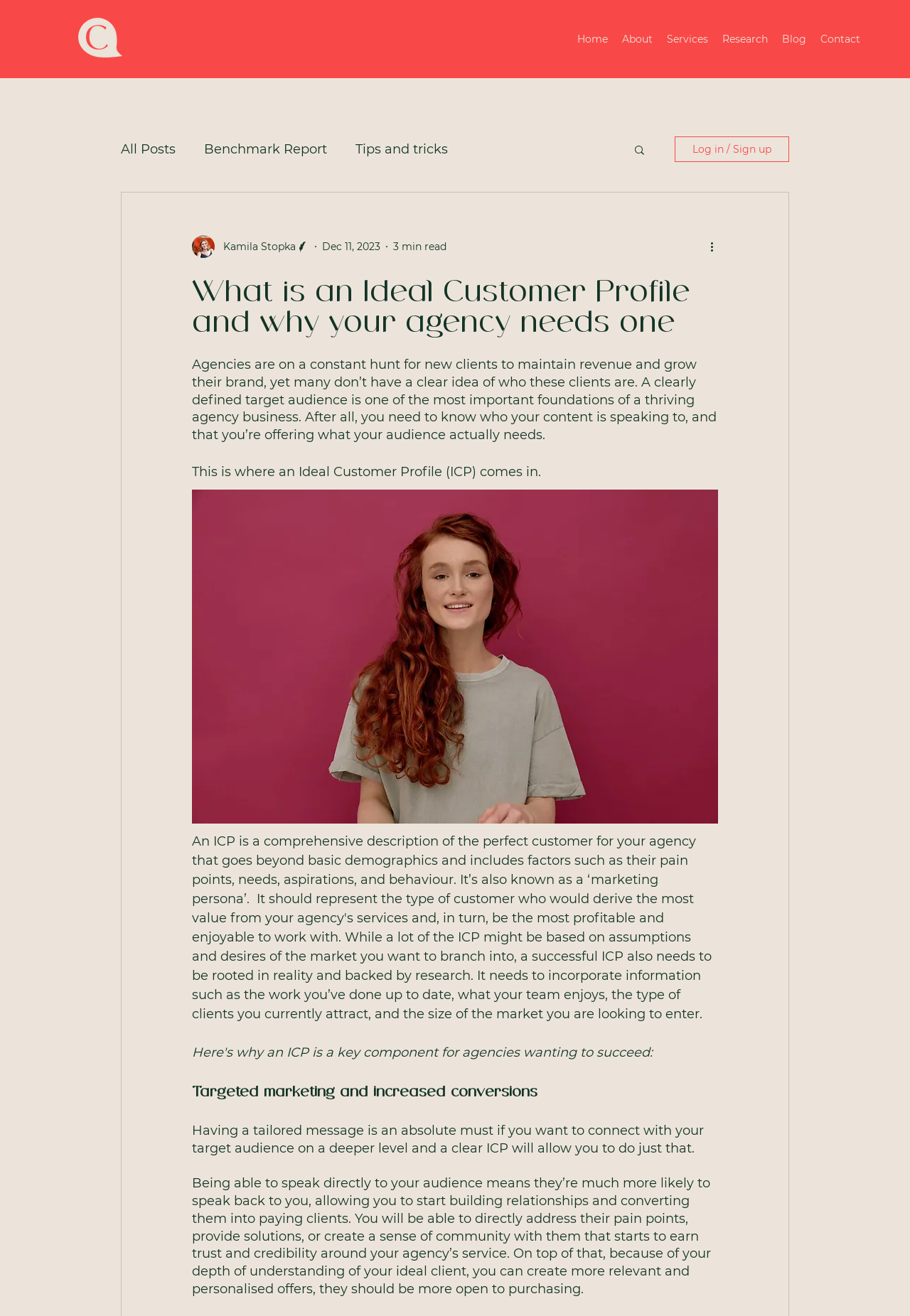What is the date of the current article?
Please provide a full and detailed response to the question.

I looked for the date information in the article section and found it next to the author's name, which is 'Dec 11, 2023'.